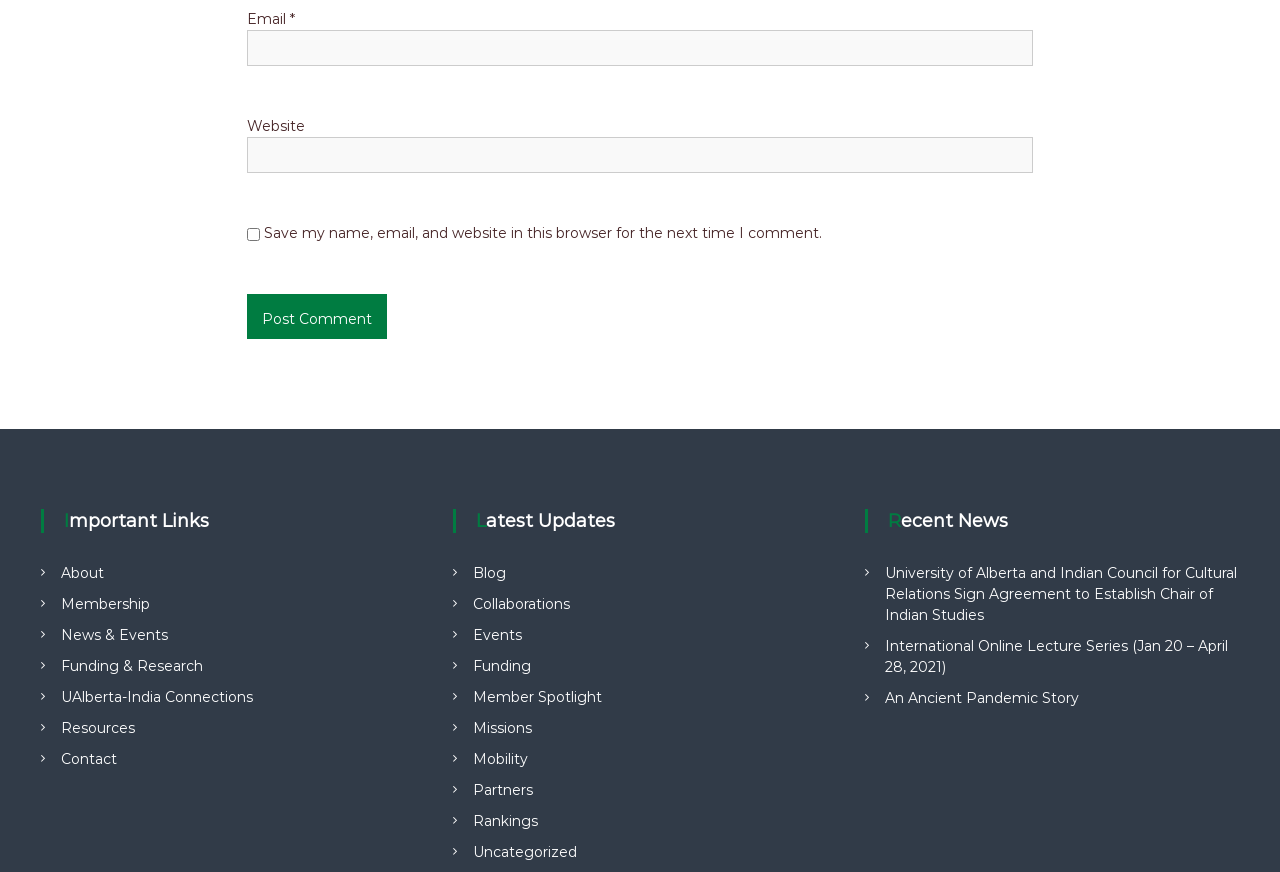With reference to the screenshot, provide a detailed response to the question below:
What is the purpose of the checkbox?

The checkbox is labeled 'Save my name, email, and website in this browser for the next time I comment.' This suggests that its purpose is to save the user's comment information for future use.